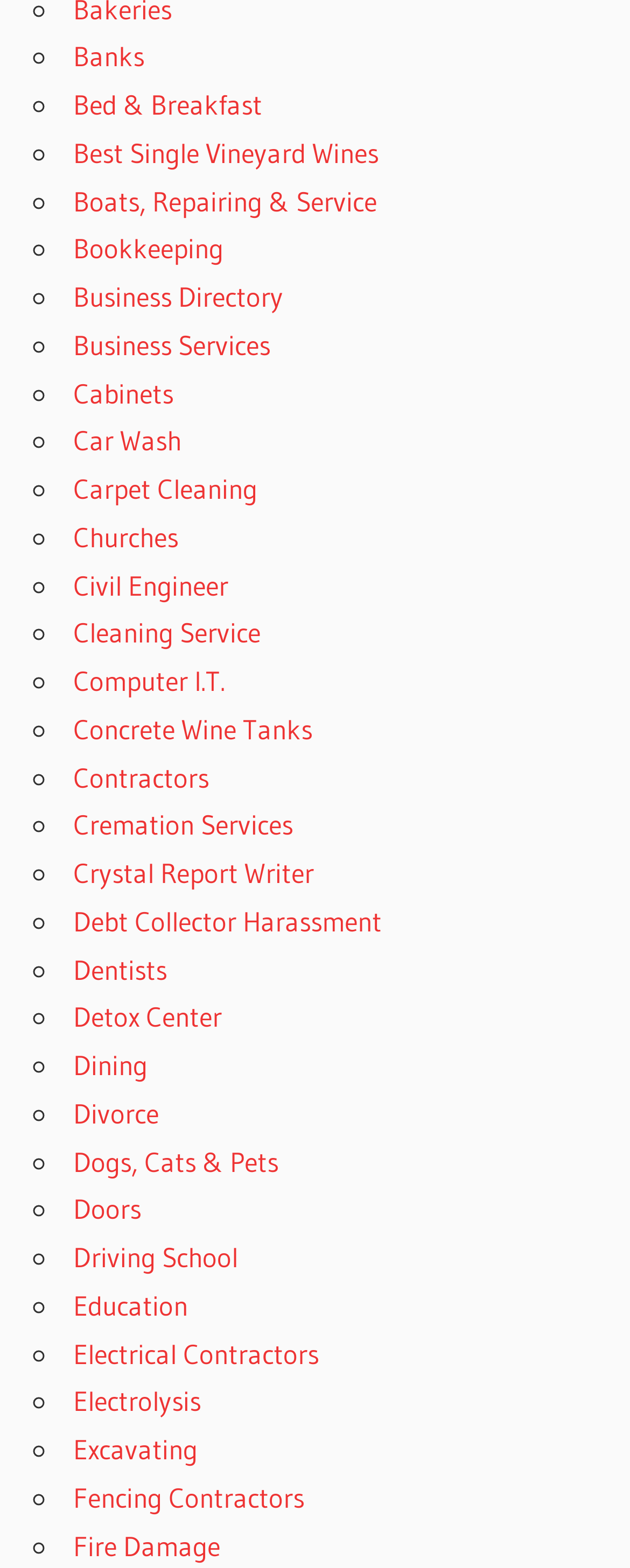Use a single word or phrase to answer the question:
Are there any categories related to 'Pets'?

Yes